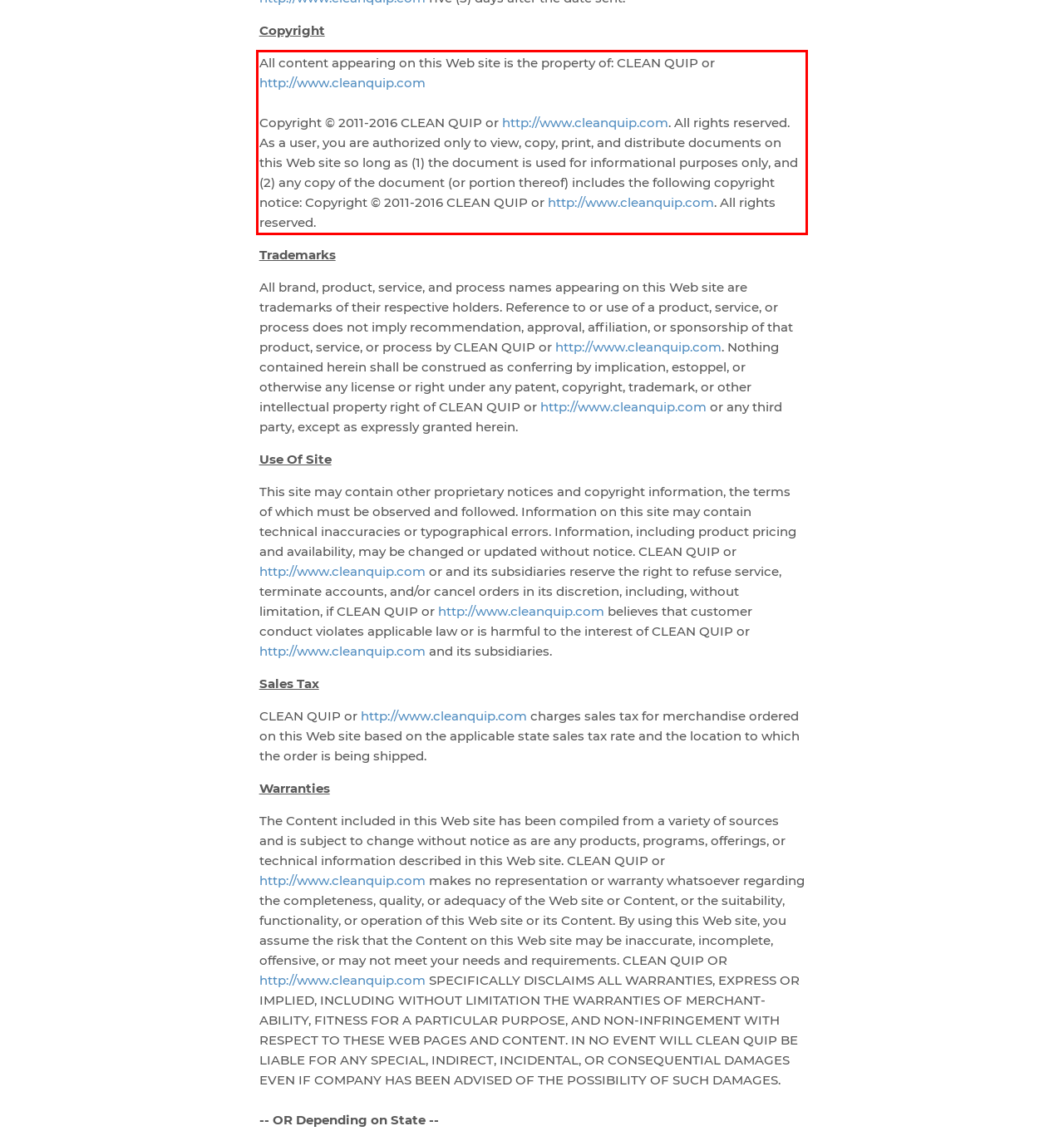Given a screenshot of a webpage containing a red rectangle bounding box, extract and provide the text content found within the red bounding box.

All content appearing on this Web site is the property of: CLEAN QUIP or http://www.cleanquip.com Copyright © 2011-2016 CLEAN QUIP or http://www.cleanquip.com. All rights reserved. As a user, you are authorized only to view, copy, print, and distribute documents on this Web site so long as (1) the document is used for informational purposes only, and (2) any copy of the document (or portion thereof) includes the following copyright notice: Copyright © 2011-2016 CLEAN QUIP or http://www.cleanquip.com. All rights reserved.